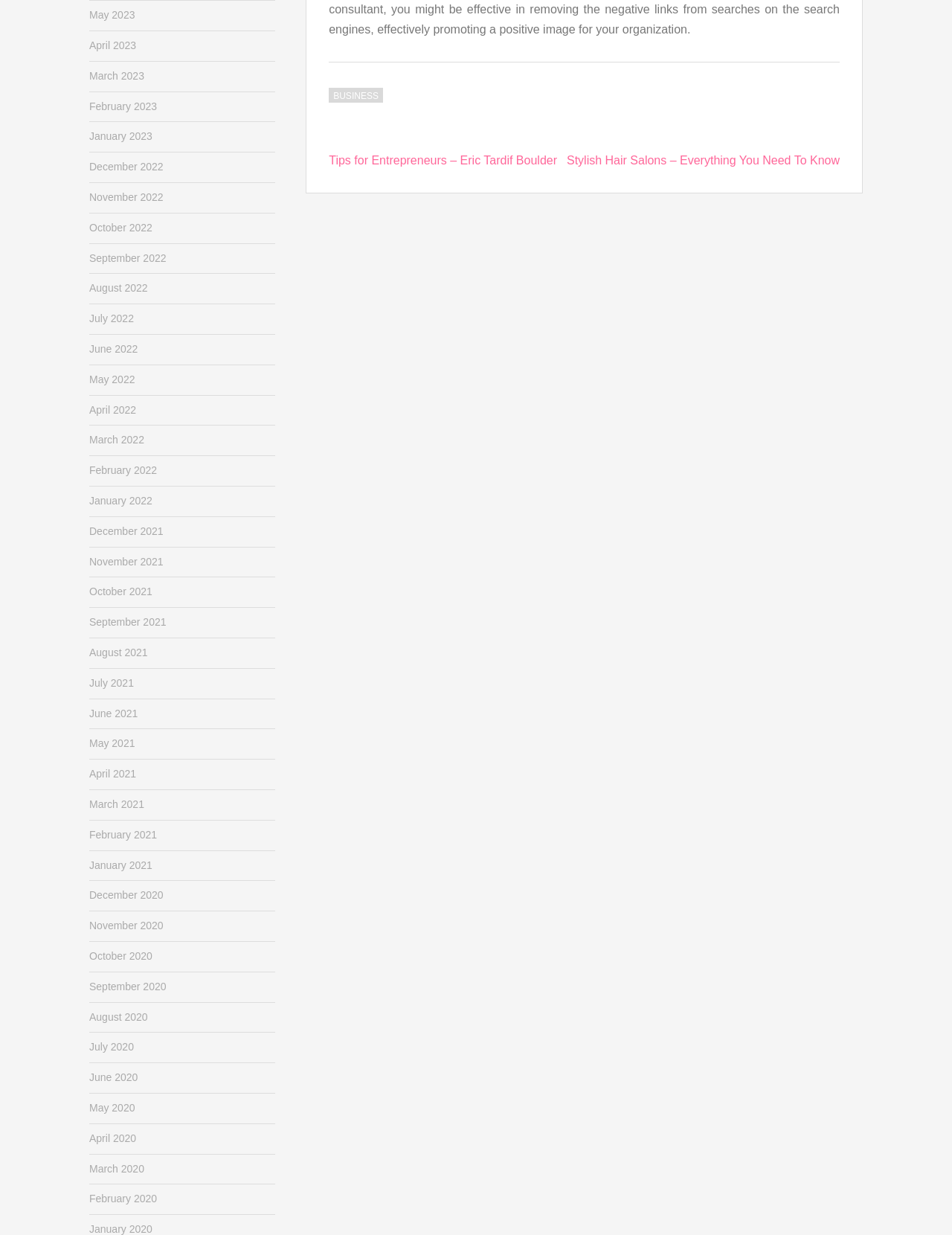Bounding box coordinates should be provided in the format (top-left x, top-left y, bottom-right x, bottom-right y) with all values between 0 and 1. Identify the bounding box for this UI element: Business

[0.345, 0.071, 0.402, 0.083]